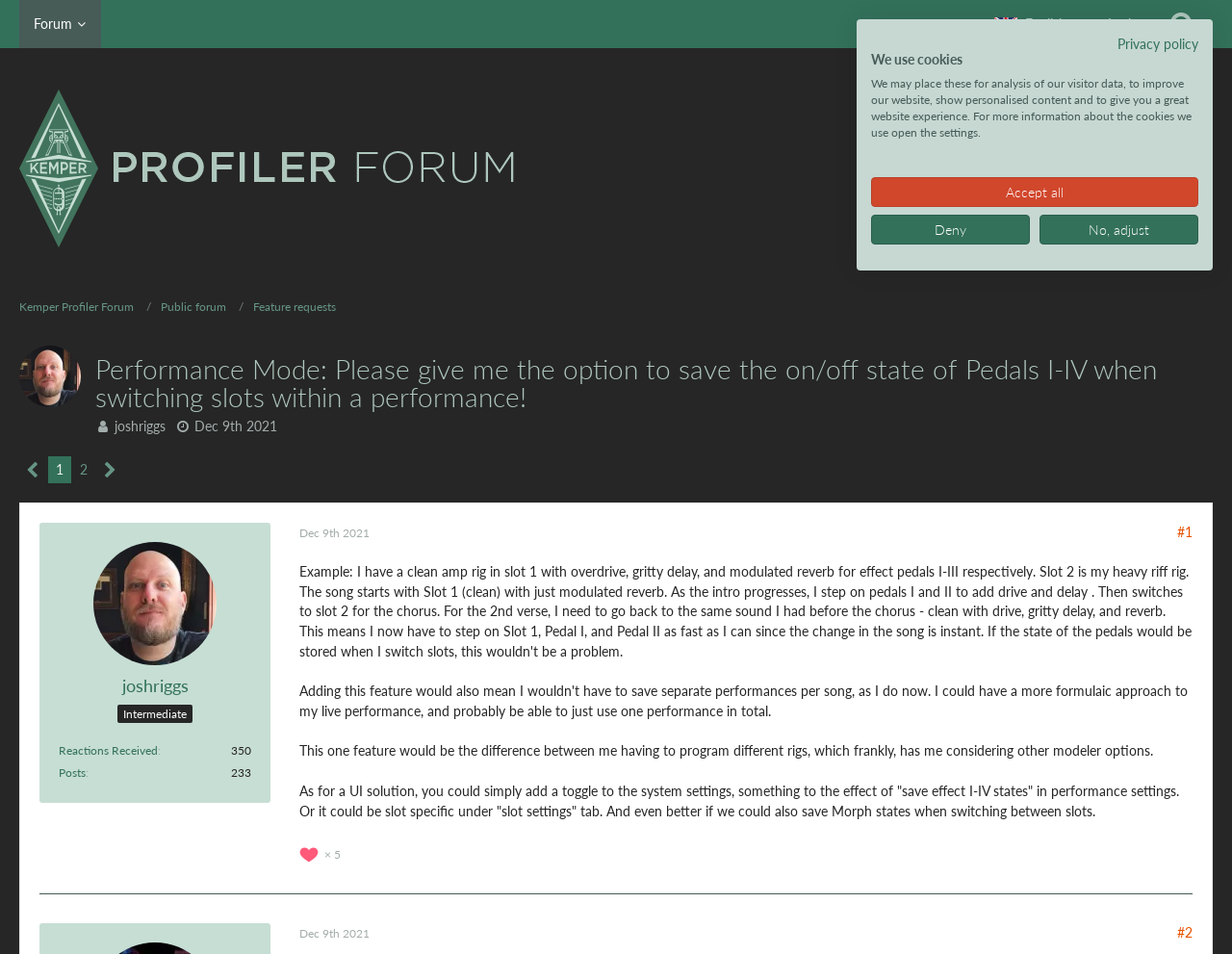Locate the bounding box of the UI element described in the following text: "Hasselt University".

None